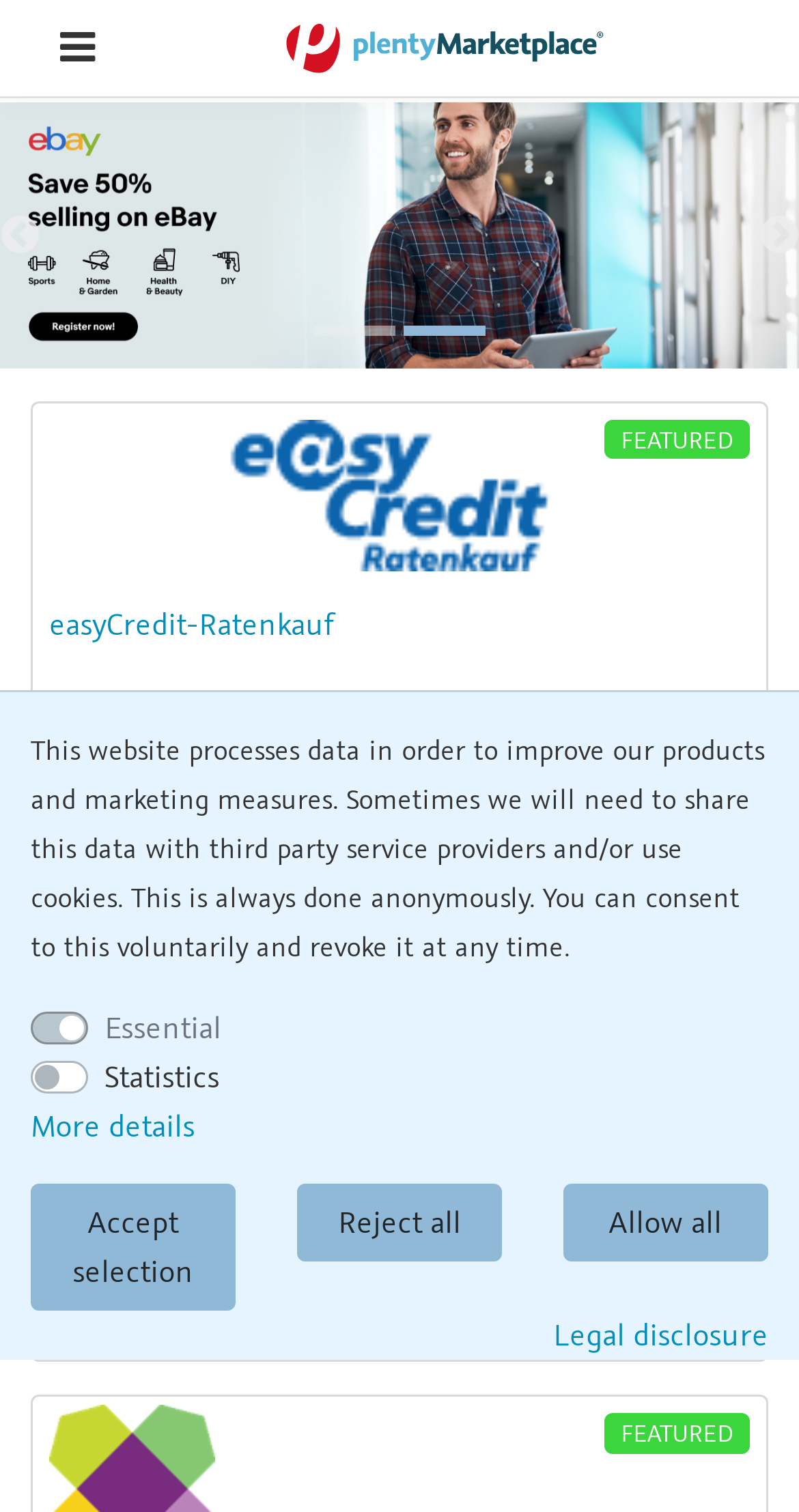Identify the bounding box coordinates of the clickable region necessary to fulfill the following instruction: "View easyCredit-Ratenkauf plugin details". The bounding box coordinates should be four float numbers between 0 and 1, i.e., [left, top, right, bottom].

[0.062, 0.312, 0.938, 0.338]